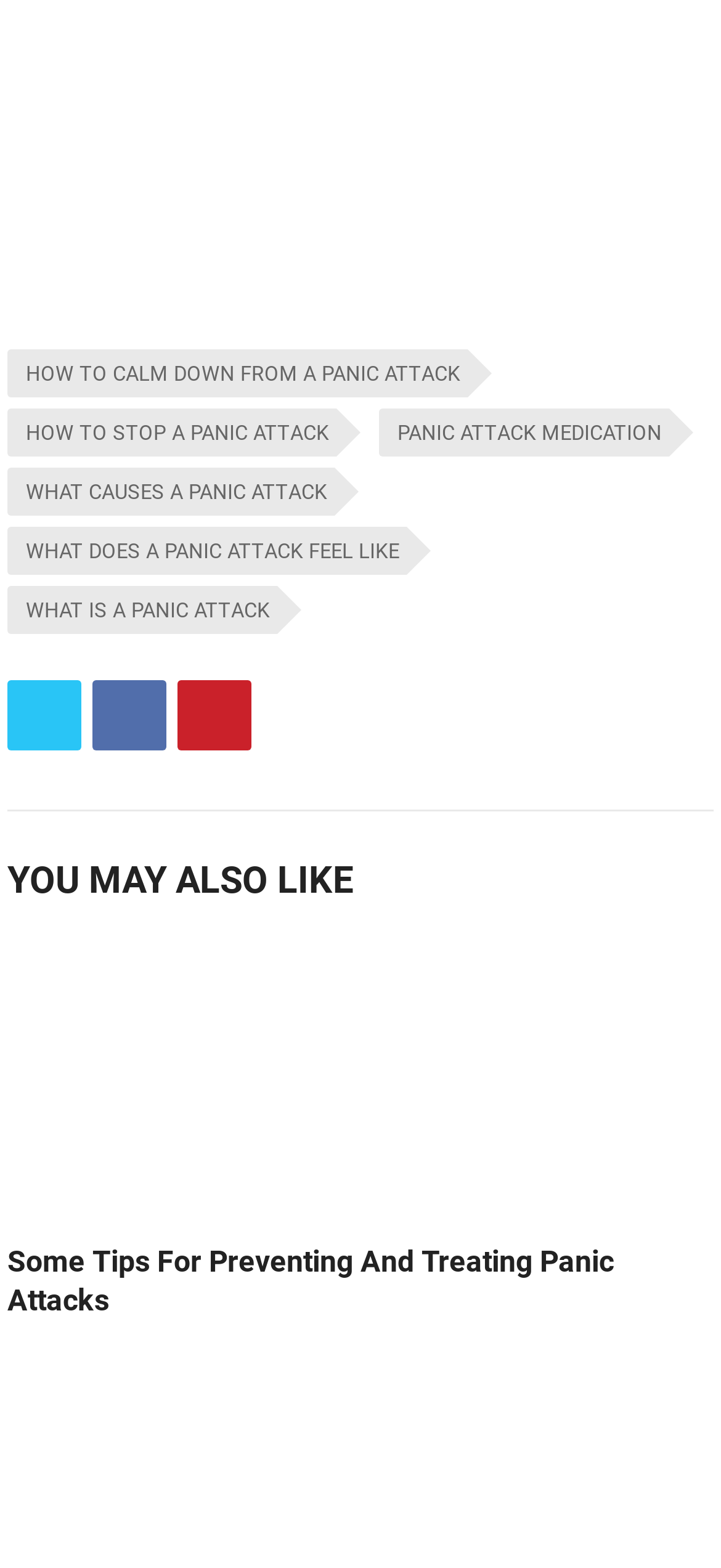Kindly respond to the following question with a single word or a brief phrase: 
How many links are related to panic attacks?

5